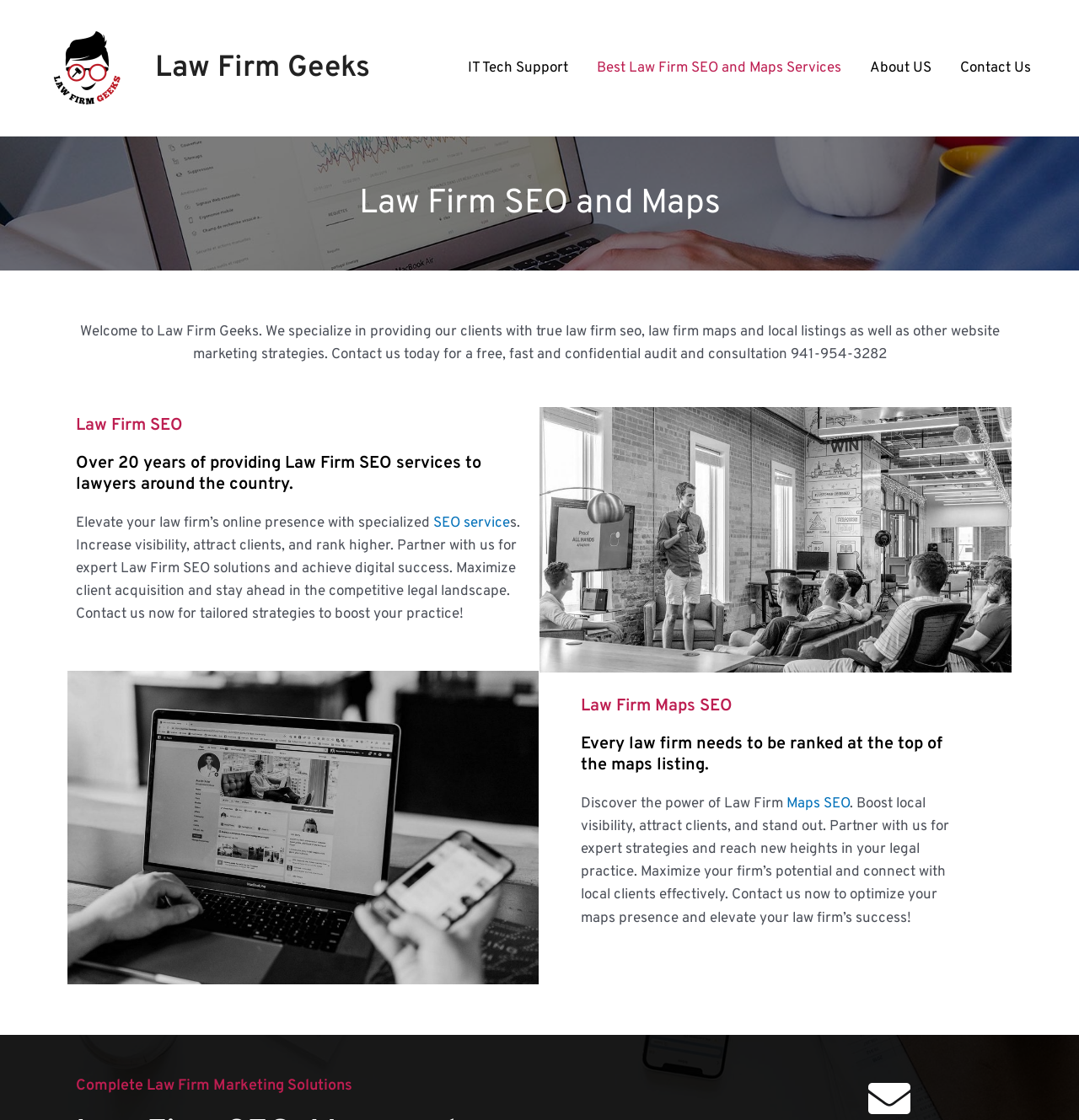Summarize the contents and layout of the webpage in detail.

The webpage is about Law Firm Geeks, a company that specializes in providing law firm SEO, law firm maps, and local listings, as well as other website marketing strategies. At the top left, there is a link with an image that says "law firm seo maps lawyer seo". Next to it, there is a link that says "Law Firm Geeks". 

On the top right, there is a navigation menu with four links: "IT Tech Support", "Best Law Firm SEO and Maps Services", "About US", and "Contact Us". 

Below the navigation menu, there is a heading that says "Law Firm SEO and Maps". Underneath, there is a paragraph of text that welcomes visitors to Law Firm Geeks and describes their services. 

Further down, there are two sections. The first section is about Law Firm SEO, with a heading that says "Law Firm SEO" and a subheading that describes their experience in providing Law Firm SEO services. There is also a paragraph of text that explains how their SEO services can help law firms elevate their online presence and attract clients. 

The second section is about Law Firm Maps SEO, with a heading that says "Law Firm Maps SEO" and a subheading that emphasizes the importance of being ranked at the top of the maps listing. There is also a paragraph of text that describes how their Maps SEO services can help law firms boost local visibility and attract clients. 

On the right side of the page, there are two images, one related to Law Firm SEO services and the other related to Law Firm Maps SEO local listings. 

At the bottom of the page, there is a heading that says "Complete Law Firm Marketing Solutions" and a link that says "Contact us now for tailored strategies to boost your practice!"